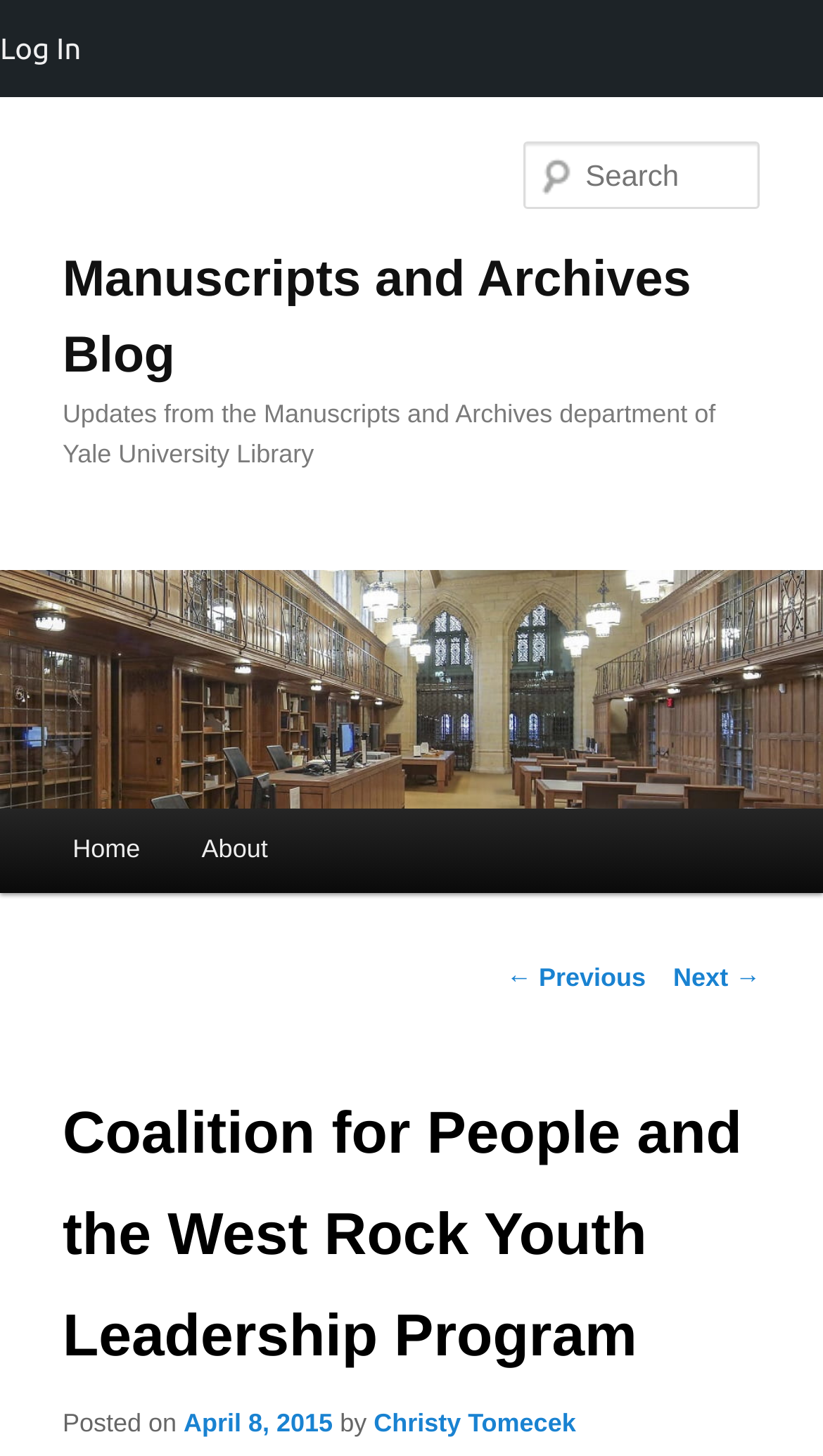Use a single word or phrase to answer the question: 
What is the topic of the current post?

Coalition for People and the West Rock Youth Leadership Program